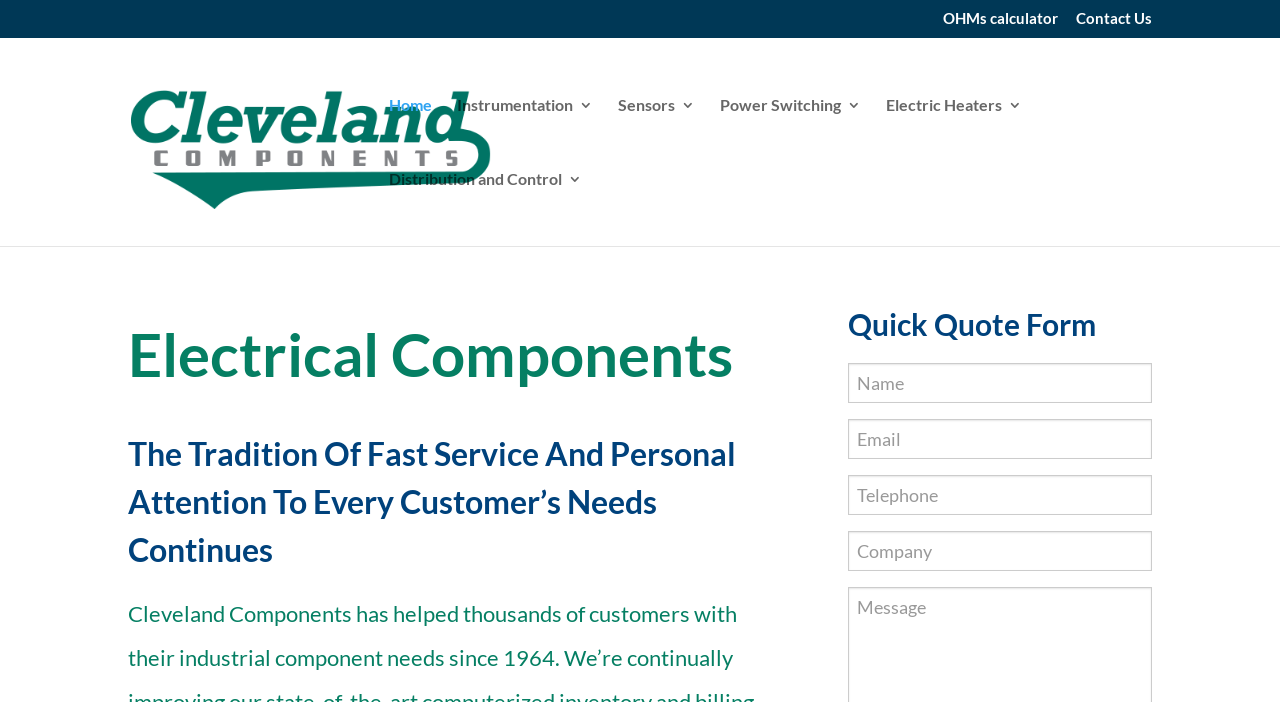Pinpoint the bounding box coordinates of the clickable element needed to complete the instruction: "Click on Home". The coordinates should be provided as four float numbers between 0 and 1: [left, top, right, bottom].

[0.304, 0.139, 0.338, 0.244]